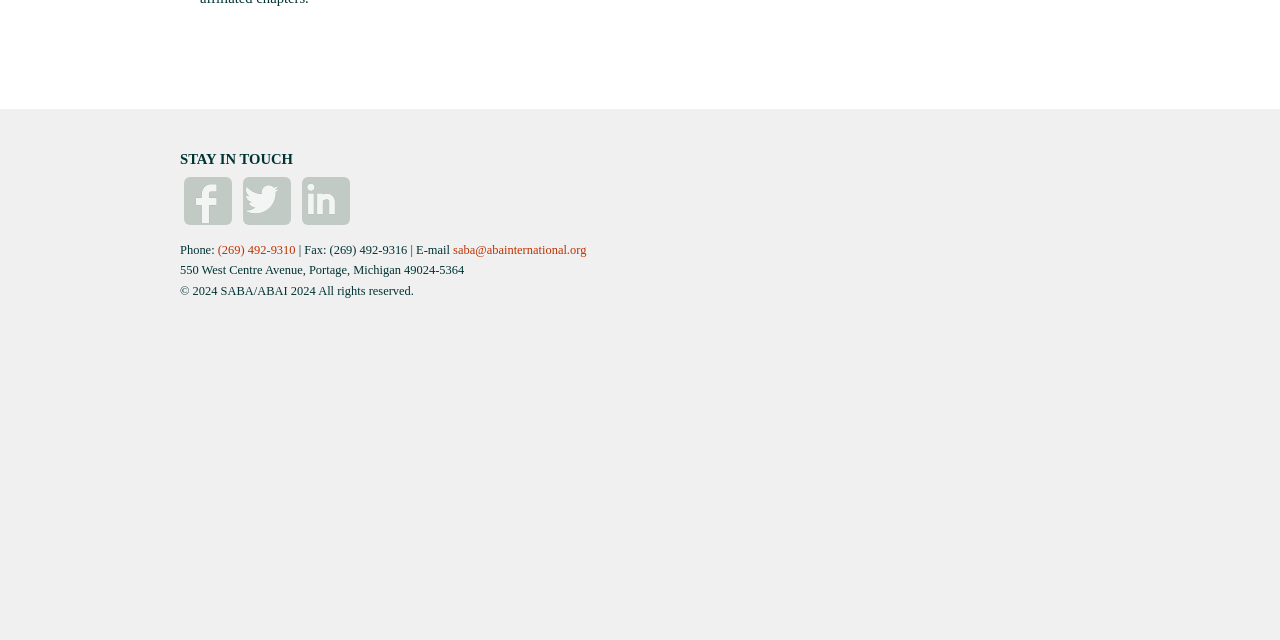Bounding box coordinates should be provided in the format (top-left x, top-left y, bottom-right x, bottom-right y) with all values between 0 and 1. Identify the bounding box for this UI element: Linked In

[0.236, 0.277, 0.273, 0.352]